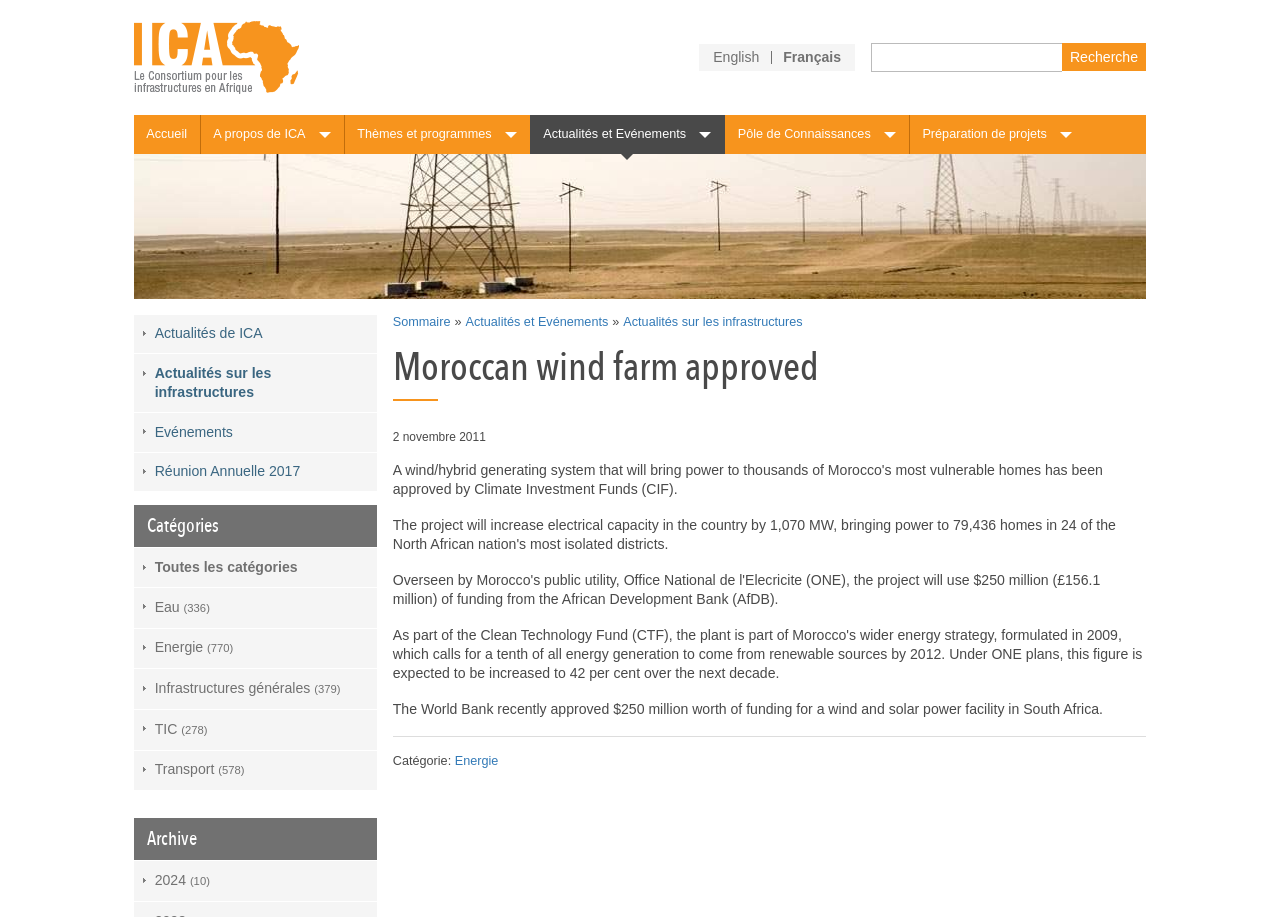Produce an extensive caption that describes everything on the webpage.

The webpage appears to be a news article or blog post about a Moroccan wind farm project approved by Climate Investment Funds (CIF). At the top of the page, there is a banner image spanning the entire width of the page. Below the banner, there are several links to different sections of the website, including "Accueil", "A propos de ICA", "Thèmes et programmes", and others.

To the right of these links, there is a search bar with a "Recherche" button and a "Mots clé(s)" textbox. Above the search bar, there are links to different languages, including "English" and "Français".

The main content of the page is a news article with the title "Moroccan wind farm approved" in a large font. Below the title, there is a date "2 novembre 2011" and a brief summary of the article. The article itself is a few paragraphs long and discusses the approval of a wind and solar power facility in South Africa.

To the right of the article, there are several links to related categories, including "Energie", "Actualités de ICA", and "Actualités sur les infrastructures". Below these links, there is a section titled "Catégories" with links to different categories, such as "Eau", "Energie", and "Transport". There is also an "Archive" section with links to different years, including 2024.

Overall, the webpage appears to be a news article or blog post about a specific topic, with links to related categories and archives.